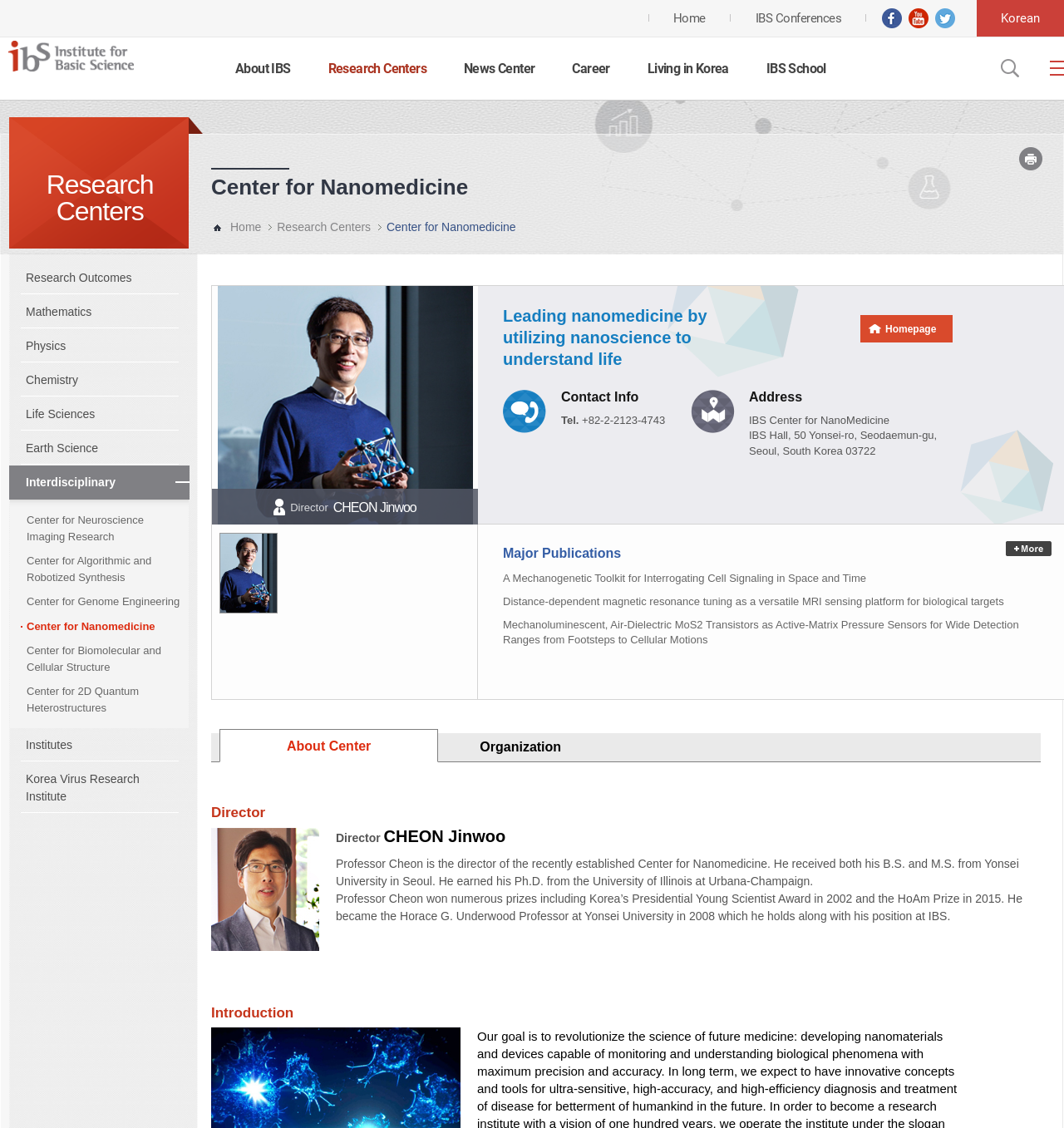Locate the bounding box coordinates of the clickable element to fulfill the following instruction: "Check the 'Major Publications'". Provide the coordinates as four float numbers between 0 and 1 in the format [left, top, right, bottom].

[0.473, 0.482, 0.98, 0.499]